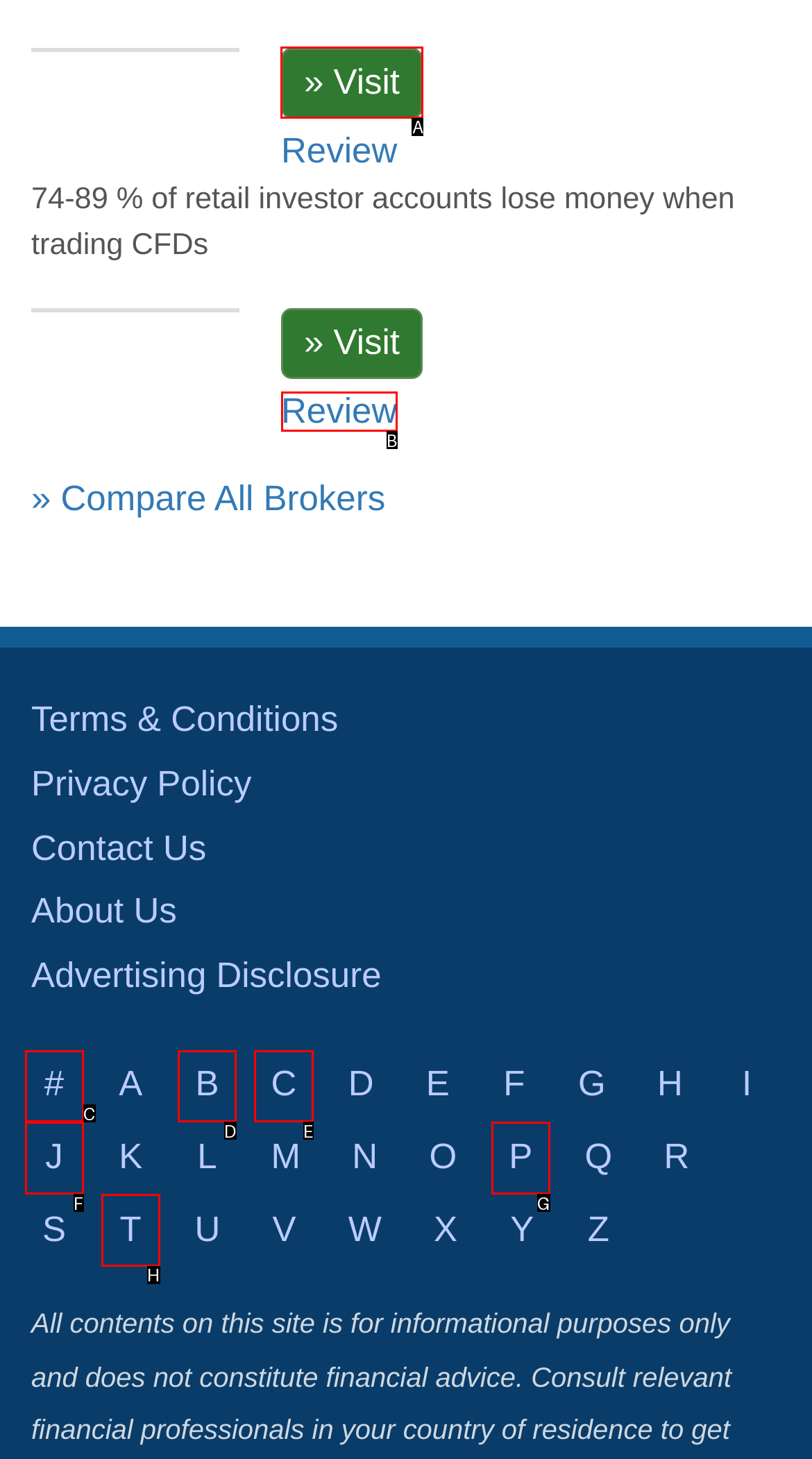Choose the UI element you need to click to carry out the task: Visit Pepperstone.
Respond with the corresponding option's letter.

A